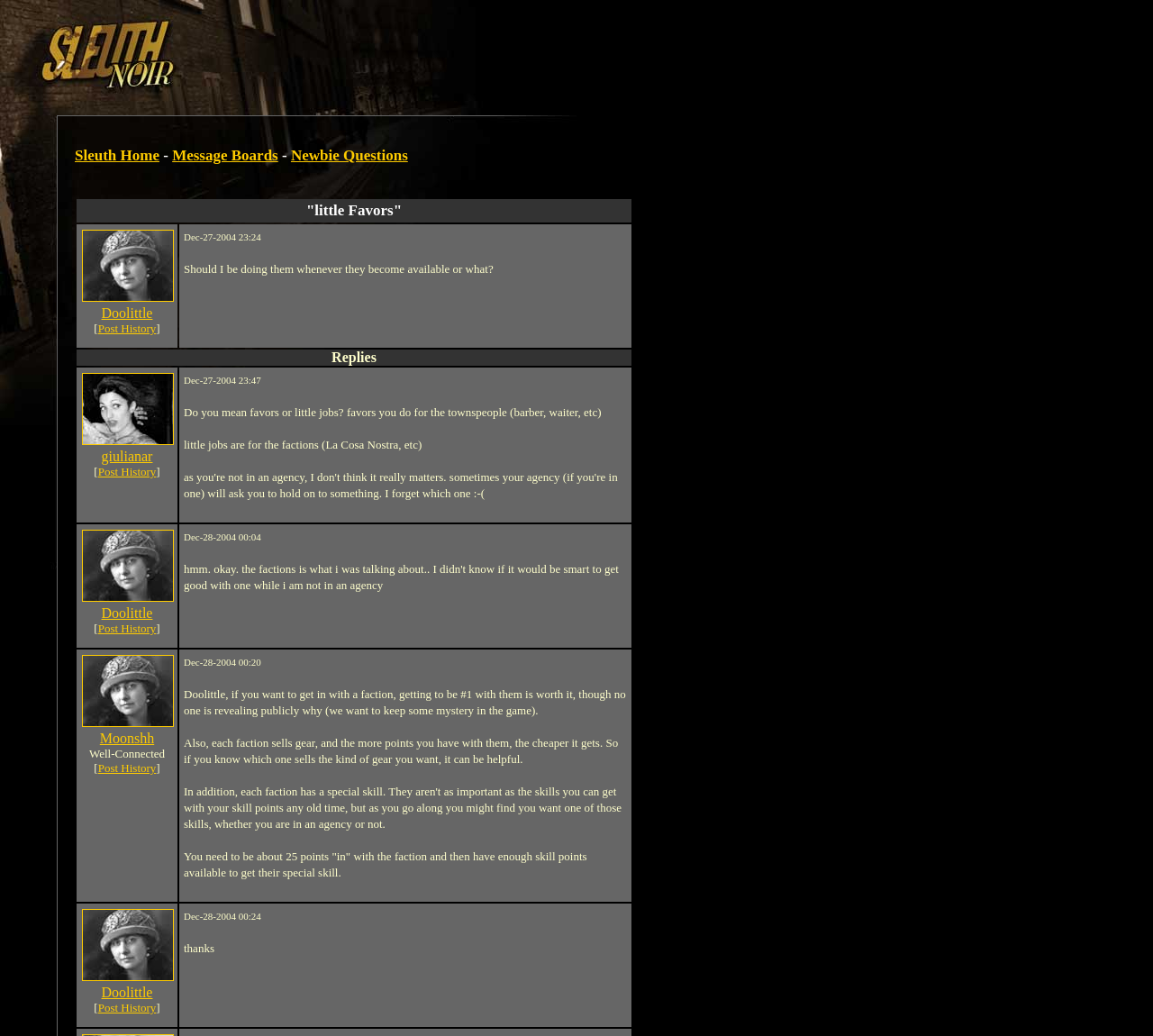Please identify the bounding box coordinates of the element that needs to be clicked to execute the following command: "Read the reply from 'giulianar'". Provide the bounding box using four float numbers between 0 and 1, formatted as [left, top, right, bottom].

[0.155, 0.355, 0.548, 0.504]